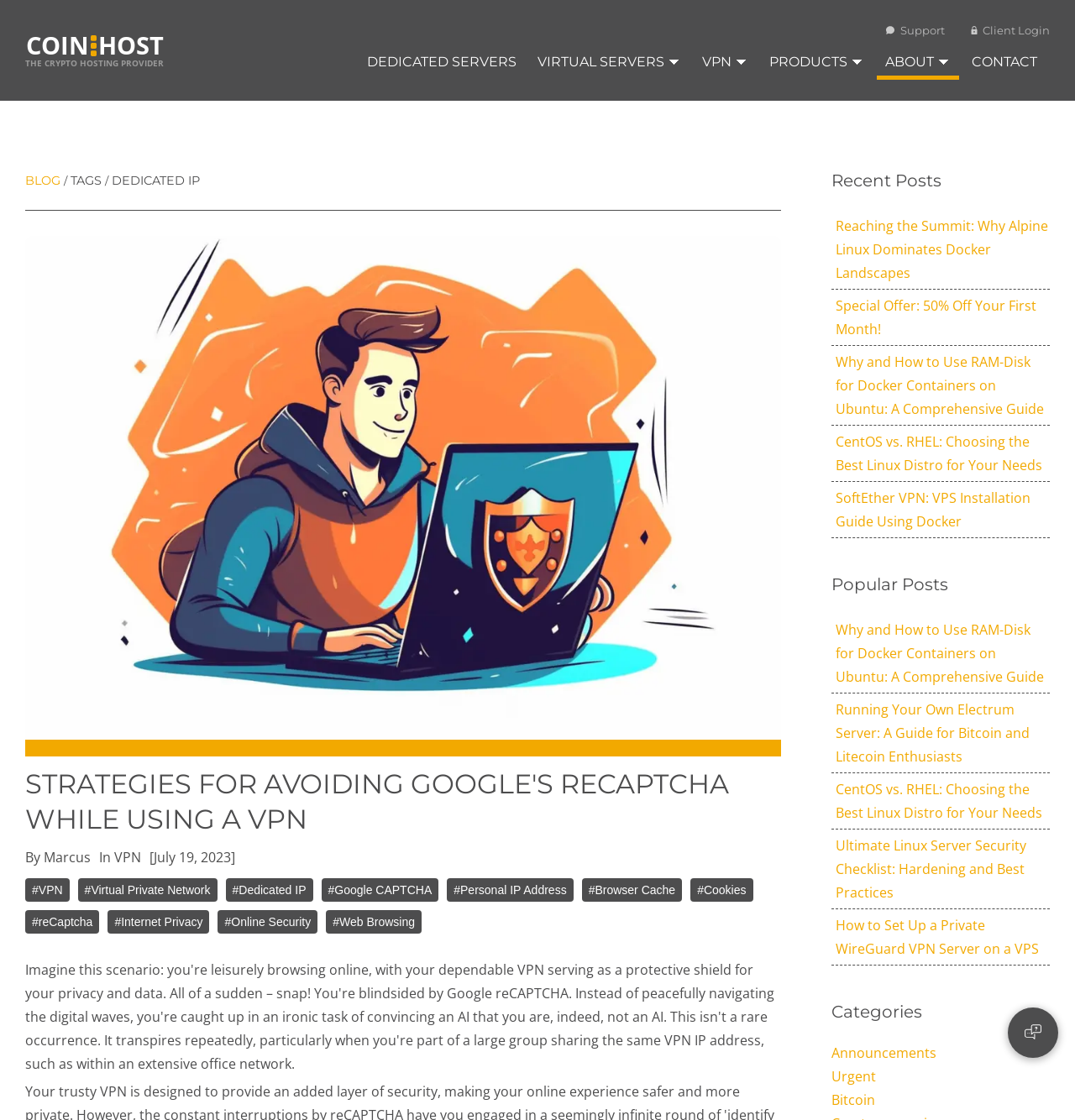Based on the element description: "Virtual Servers ⏷", identify the UI element and provide its bounding box coordinates. Use four float numbers between 0 and 1, [left, top, right, bottom].

[0.492, 0.043, 0.641, 0.071]